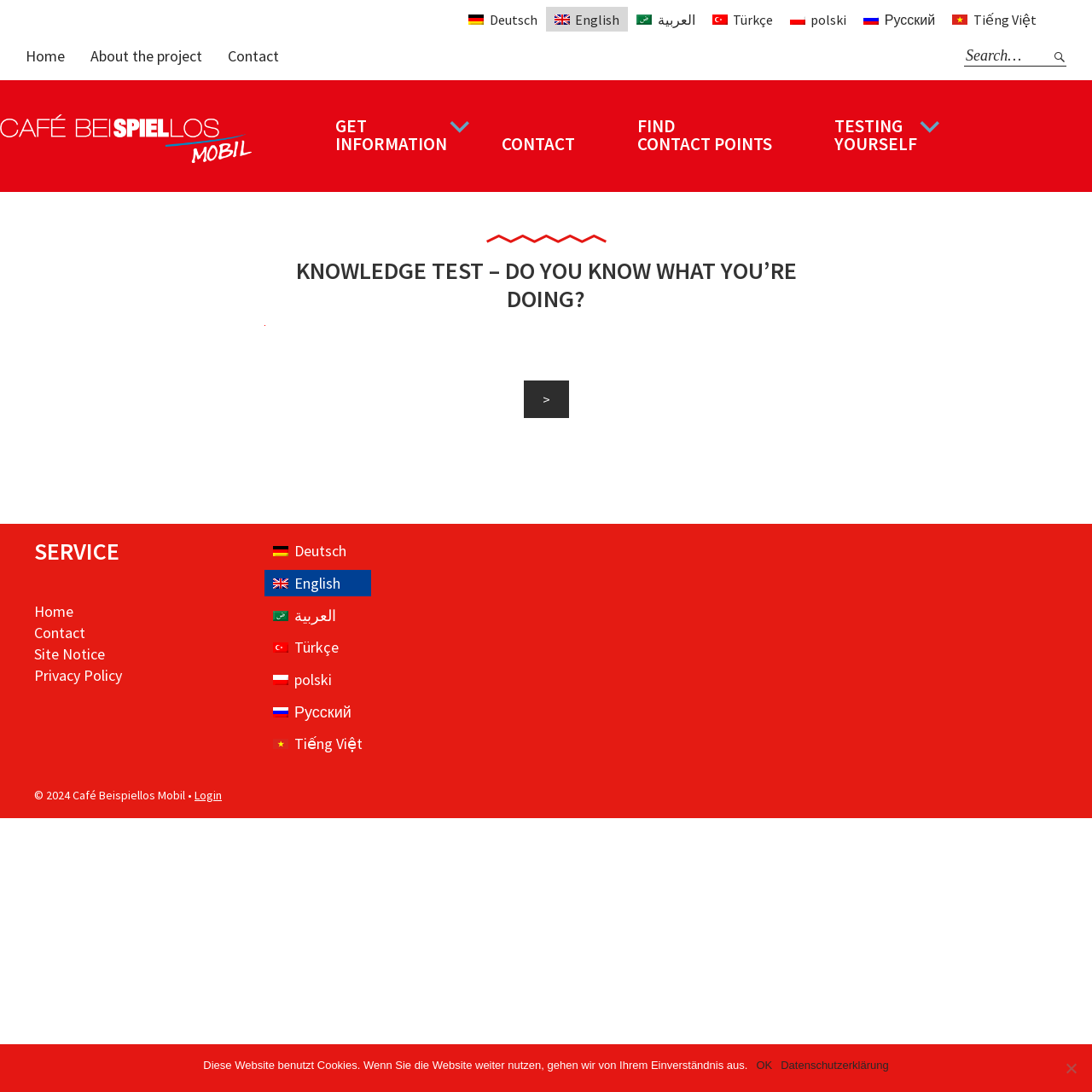Explain the features and main sections of the webpage comprehensively.

The webpage is a knowledge test platform with a focus on providing information and resources. At the top, there are seven language options, including Deutsch, English, العربية, Türkçe, polski, Русский, and Tiếng Việt, aligned horizontally. Below these options, there are three main navigation links: Home, About the project, and Contact.

On the right side of the page, there is a search bar with a textbox and a Search button. Below the search bar, there are four prominent links: GET INFORMATION, CONTACT, FIND CONTACT POINTS, and TESTING YOURSELF.

The main content area is divided into two sections. The top section has a heading "KNOWLEDGE TEST – DO YOU KNOW WHAT YOU’RE DOING?" and a button with a greater-than symbol (>). The bottom section has a series of links and resources, including SERVICE, Home, Contact, Site Notice, and Privacy Policy.

At the bottom of the page, there is a footer section with copyright information, a Login link, and a language selection menu that duplicates the options at the top of the page.

A cookie notice dialog is displayed at the bottom of the page, informing users that the website uses cookies and providing options to accept or decline. The dialog includes a link to the Datenschutzerklärung (Privacy Policy) and a Nein (No) button.